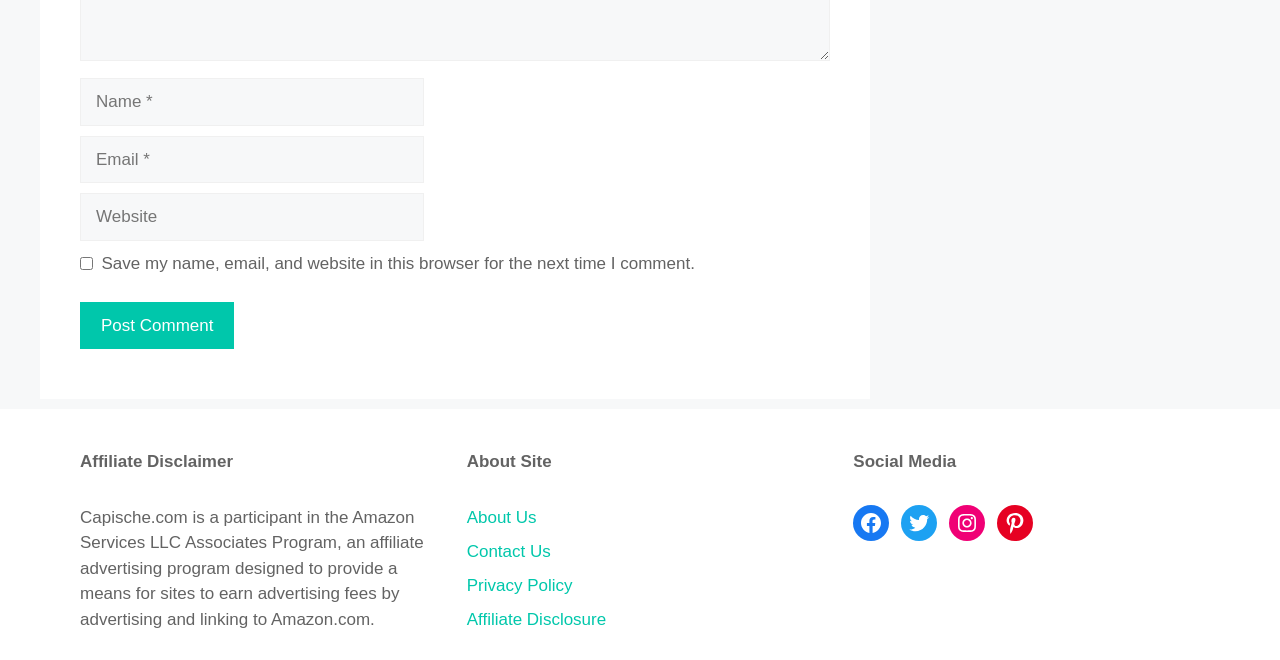Please find the bounding box coordinates of the element that needs to be clicked to perform the following instruction: "Check the save my name checkbox". The bounding box coordinates should be four float numbers between 0 and 1, represented as [left, top, right, bottom].

[0.062, 0.389, 0.073, 0.409]